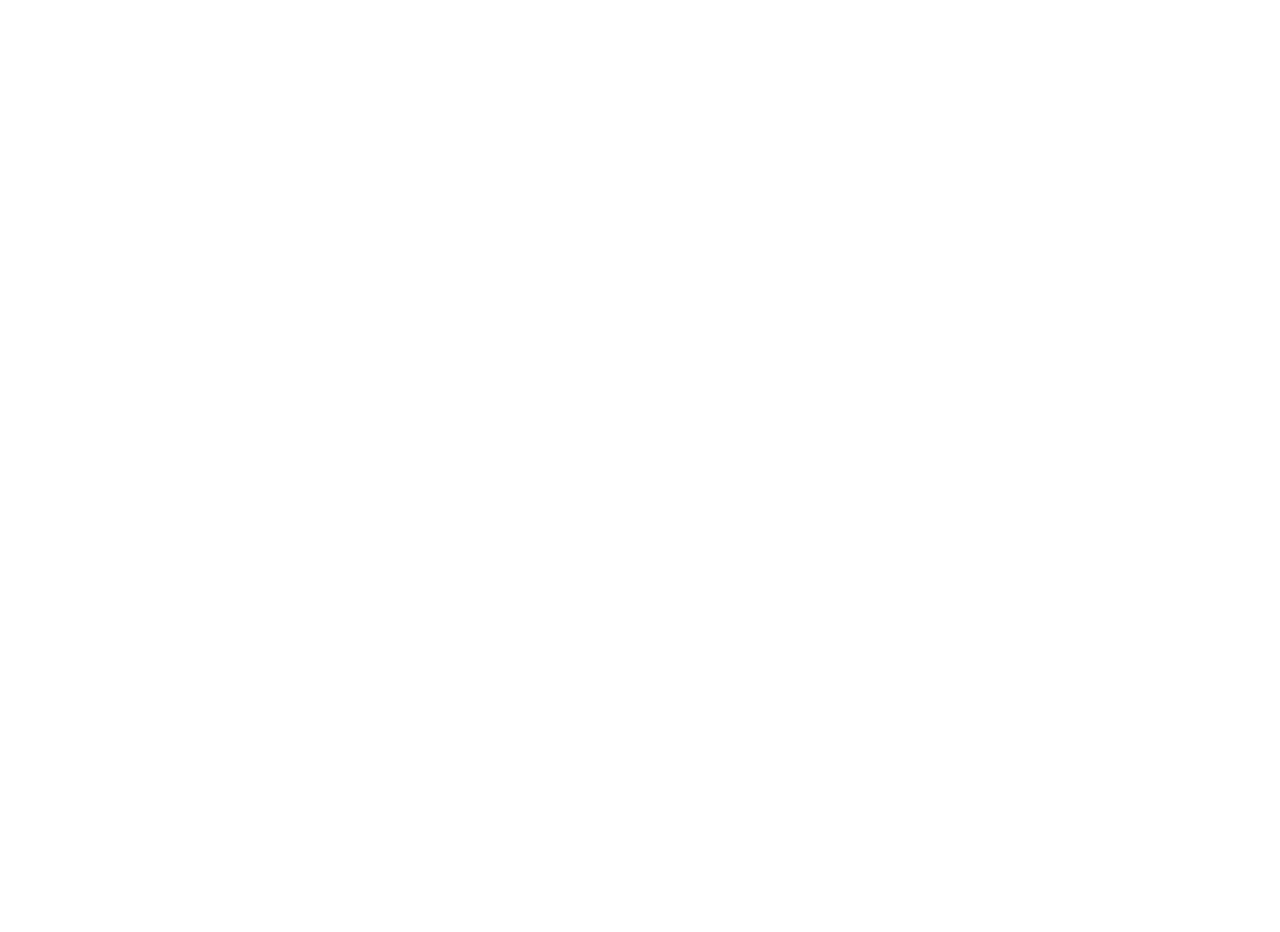How many popular tags are listed on the webpage?
Based on the screenshot, give a detailed explanation to answer the question.

The popular tags are listed under the 'POPULAR TAGS' heading. There are 10 tags listed, including 'Build My PC', 'PC Builder', 'System Builder', and others.